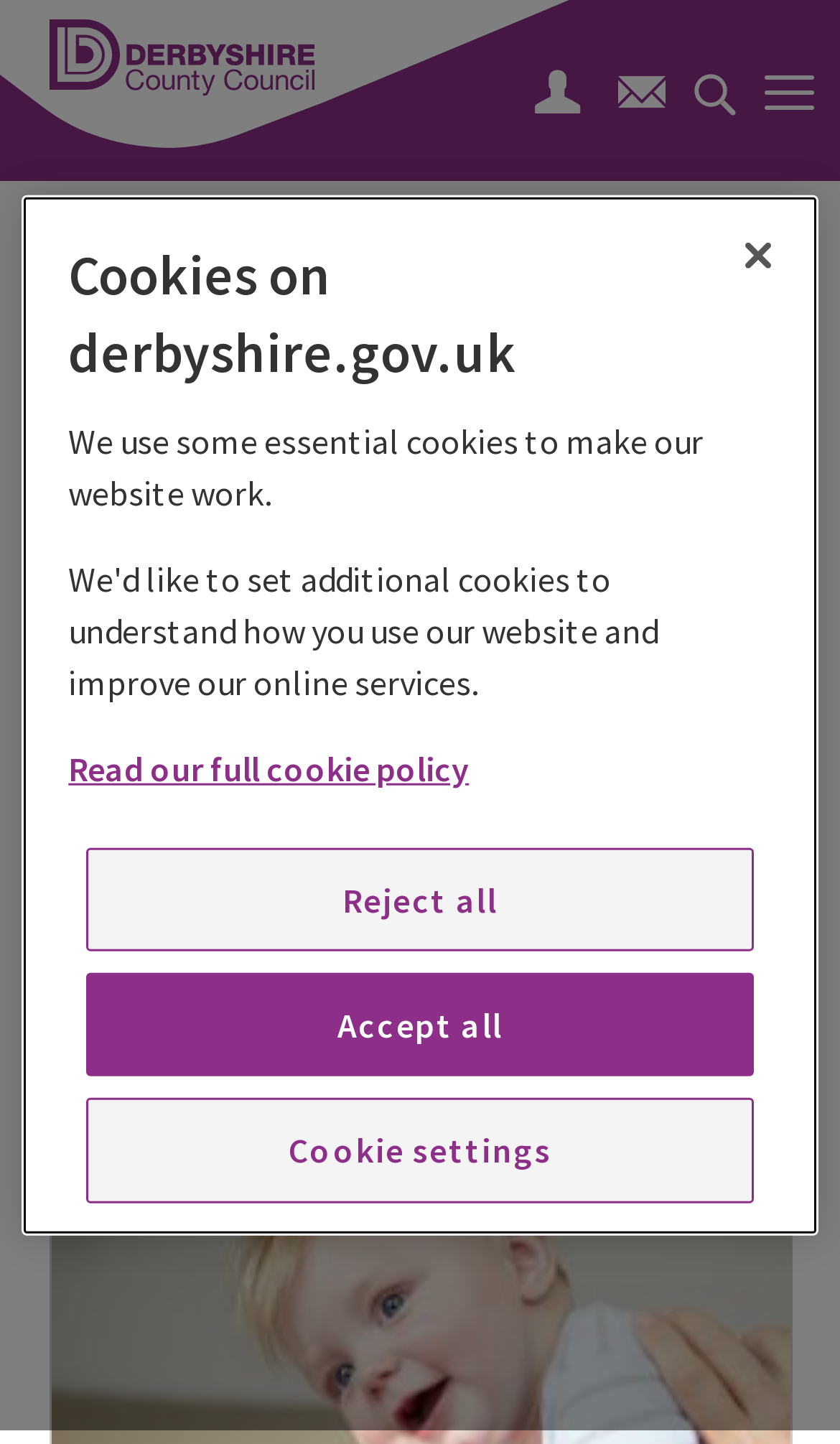Specify the bounding box coordinates for the region that must be clicked to perform the given instruction: "Read more about the cookie policy".

[0.081, 0.517, 0.558, 0.546]